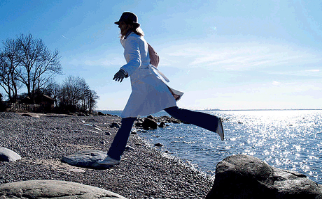Please give a succinct answer to the question in one word or phrase:
What is the weather like in the image?

Sunny